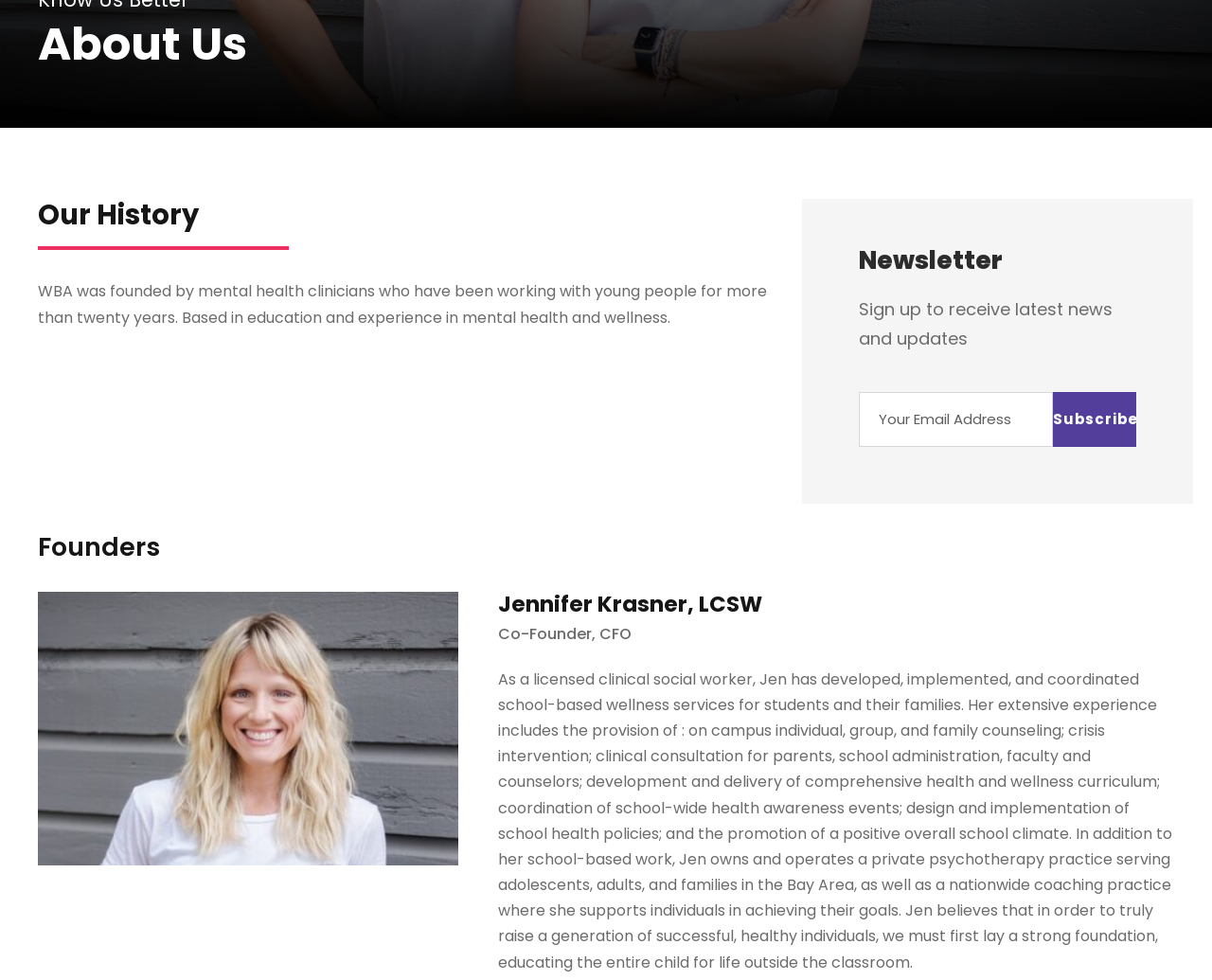Find the bounding box coordinates for the HTML element described in this sentence: "name="s" placeholder="I'm shopping for"". Provide the coordinates as four float numbers between 0 and 1, in the format [left, top, right, bottom].

None